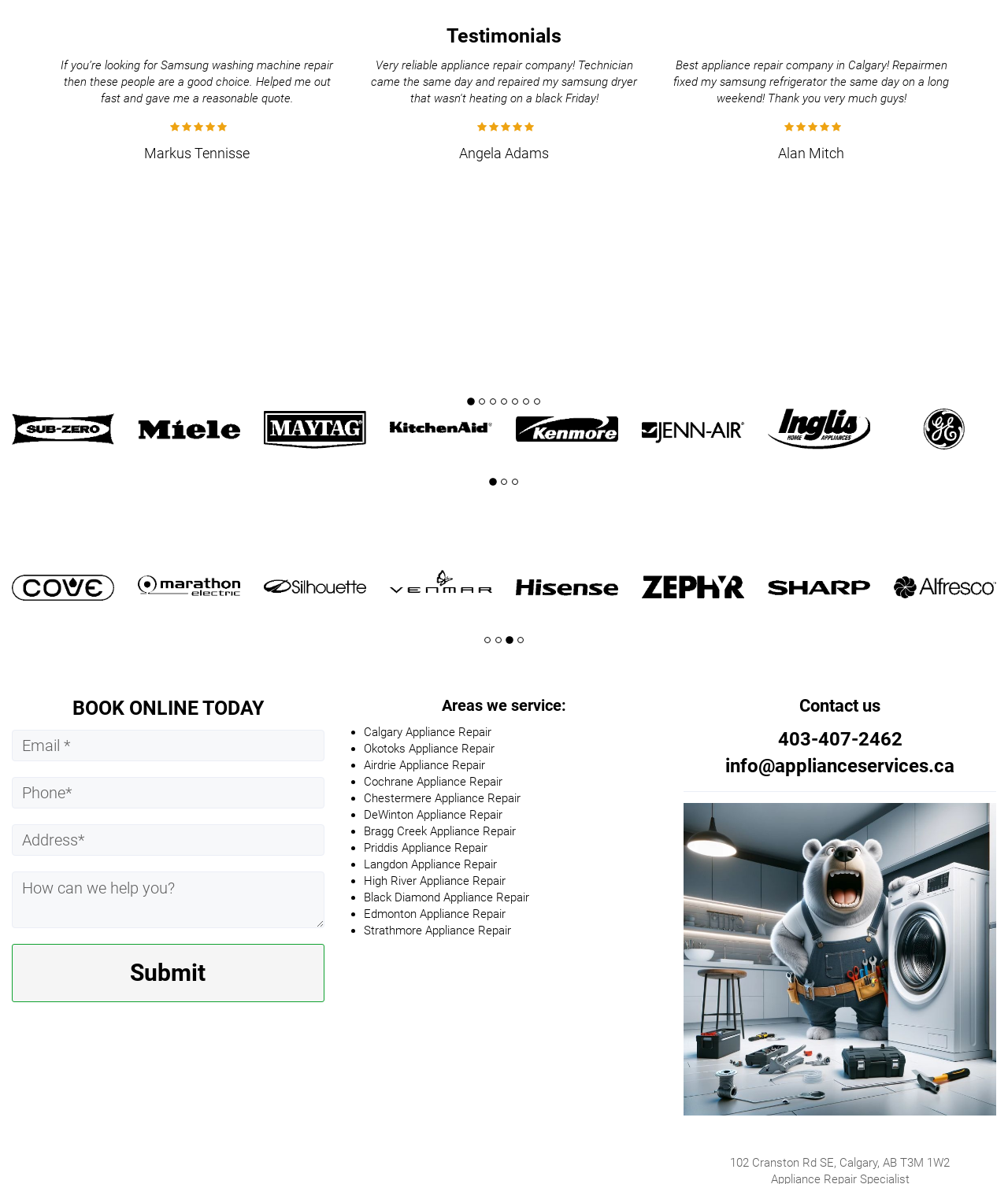Locate the bounding box coordinates of the area that needs to be clicked to fulfill the following instruction: "Click on Maytag Appliance Repair". The coordinates should be in the format of four float numbers between 0 and 1, namely [left, top, right, bottom].

[0.012, 0.345, 0.113, 0.379]